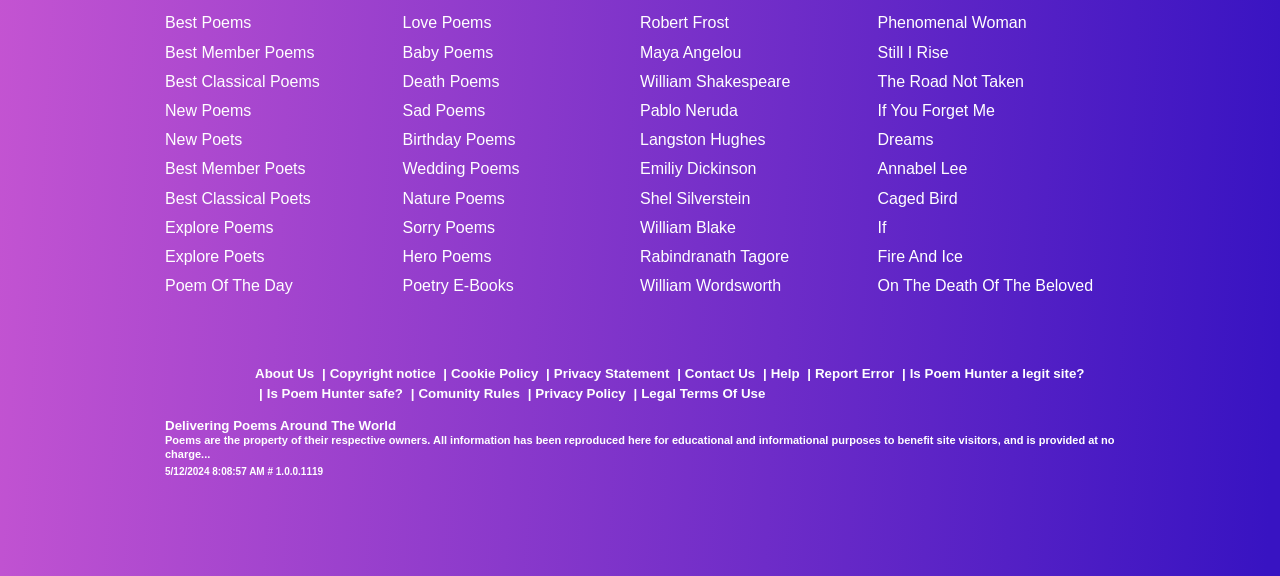Determine the bounding box coordinates of the section to be clicked to follow the instruction: "Visit Poem Hunter Facebook page". The coordinates should be given as four float numbers between 0 and 1, formatted as [left, top, right, bottom].

[0.219, 0.553, 0.236, 0.591]